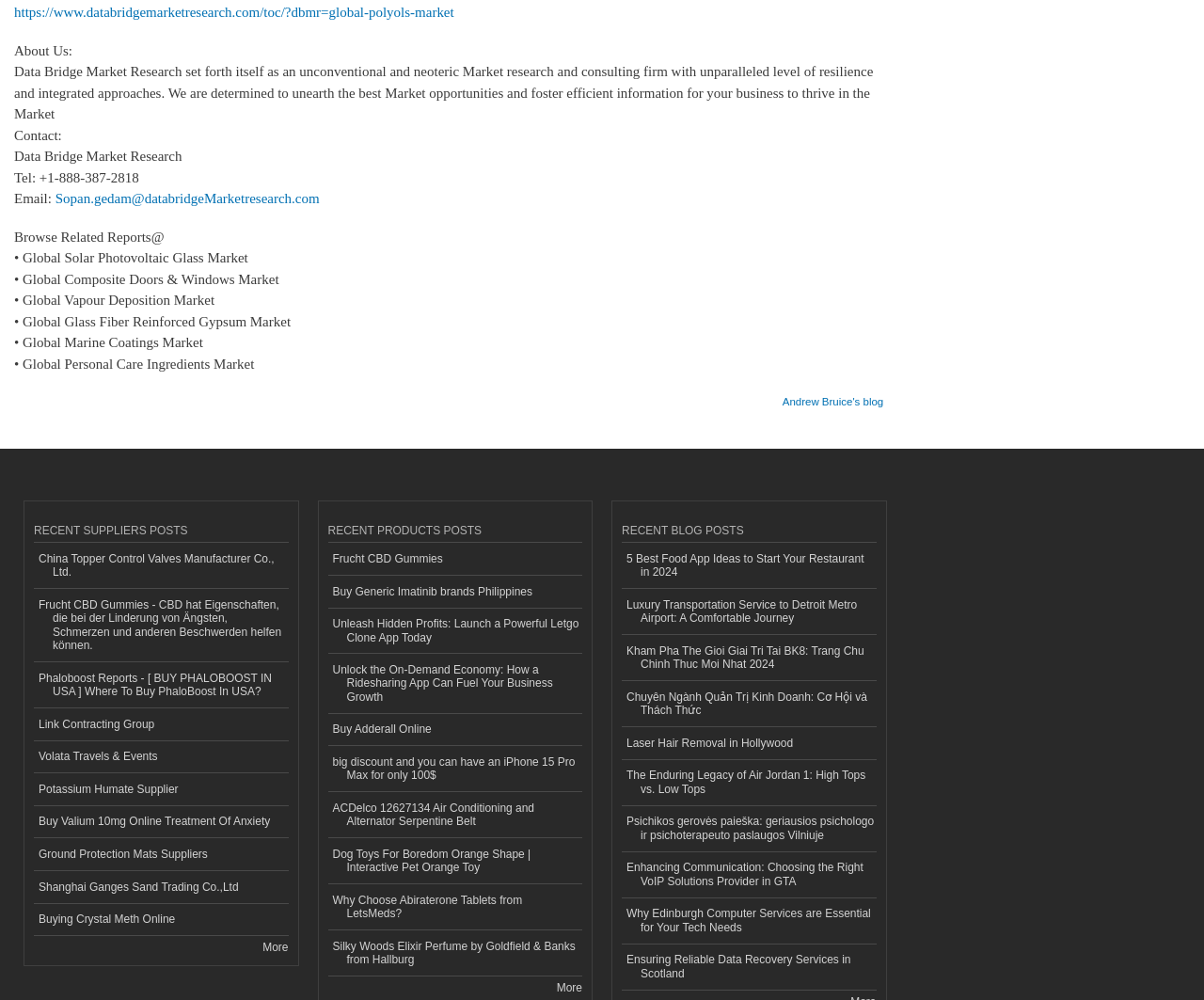What is the company name mentioned at the top?
Kindly answer the question with as much detail as you can.

The company name is mentioned at the top of the webpage, specifically in the StaticText element with the text 'Data Bridge Market Research set forth itself as an unconventional and neoteric Market research and consulting firm...'.